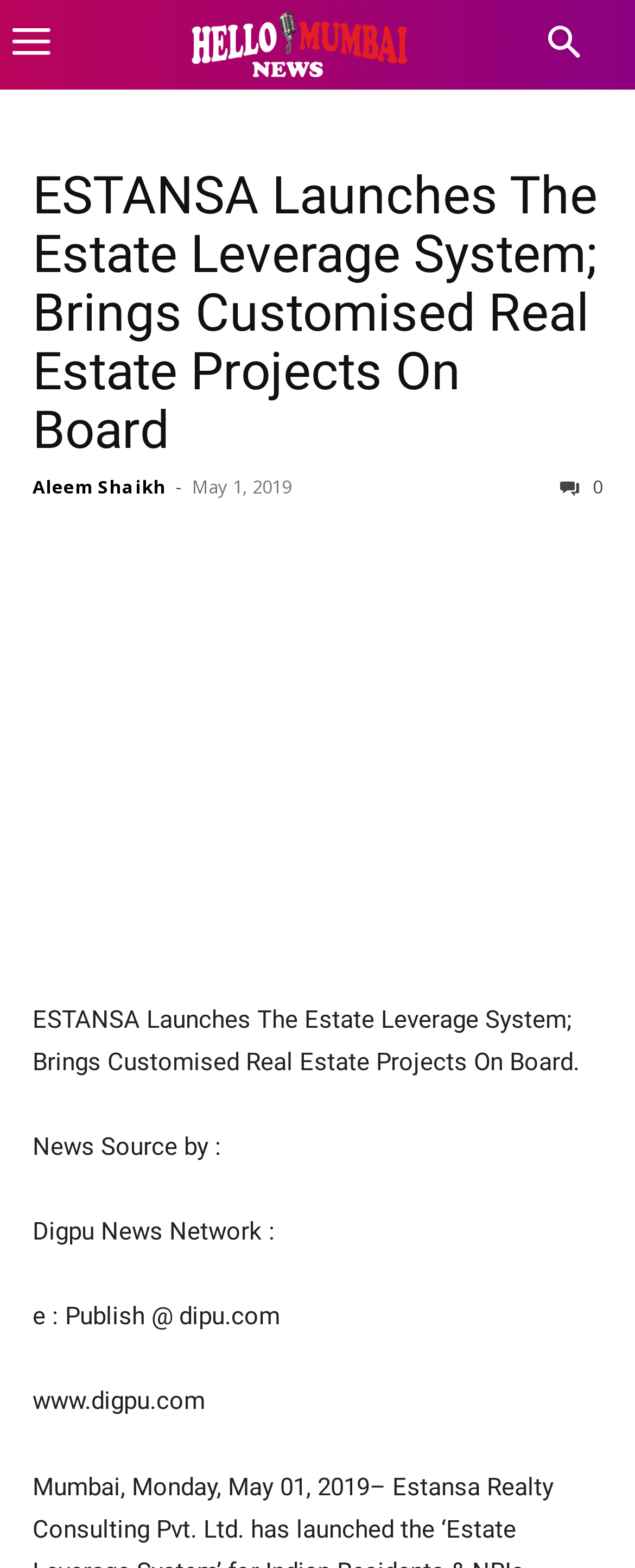What is the name of the news network?
Using the details shown in the screenshot, provide a comprehensive answer to the question.

The name of the news network can be found in the footer section of the webpage, where it is mentioned as 'Digpu News Network' along with the publication information.